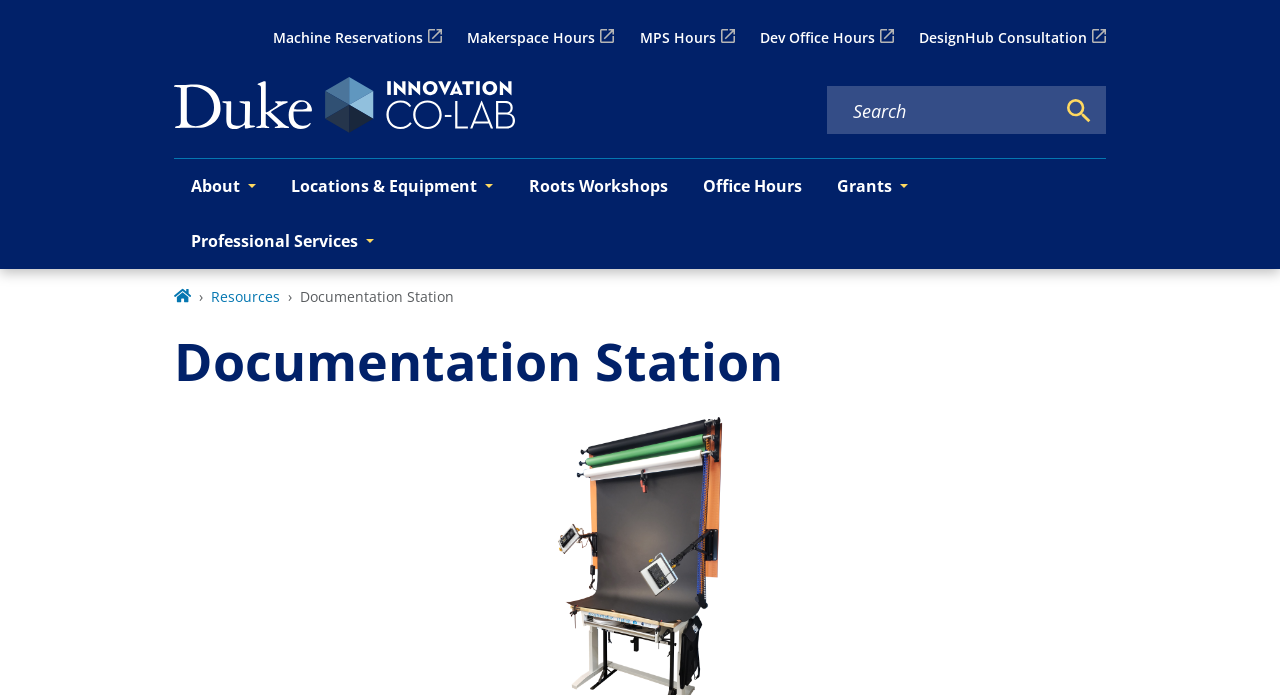Indicate the bounding box coordinates of the element that must be clicked to execute the instruction: "Go to About page". The coordinates should be given as four float numbers between 0 and 1, i.e., [left, top, right, bottom].

[0.136, 0.228, 0.214, 0.308]